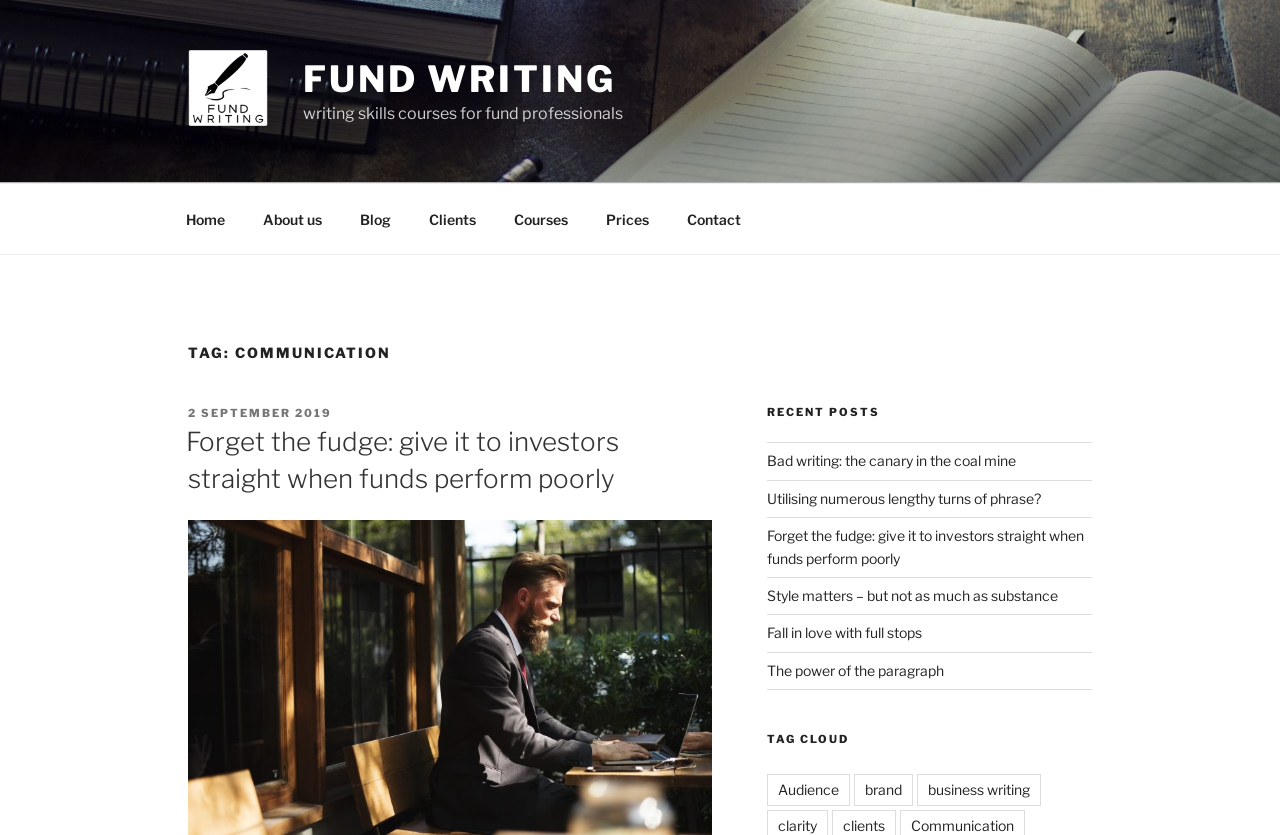Find the bounding box coordinates for the element that must be clicked to complete the instruction: "Explore the 'Courses' page". The coordinates should be four float numbers between 0 and 1, indicated as [left, top, right, bottom].

[0.388, 0.233, 0.457, 0.292]